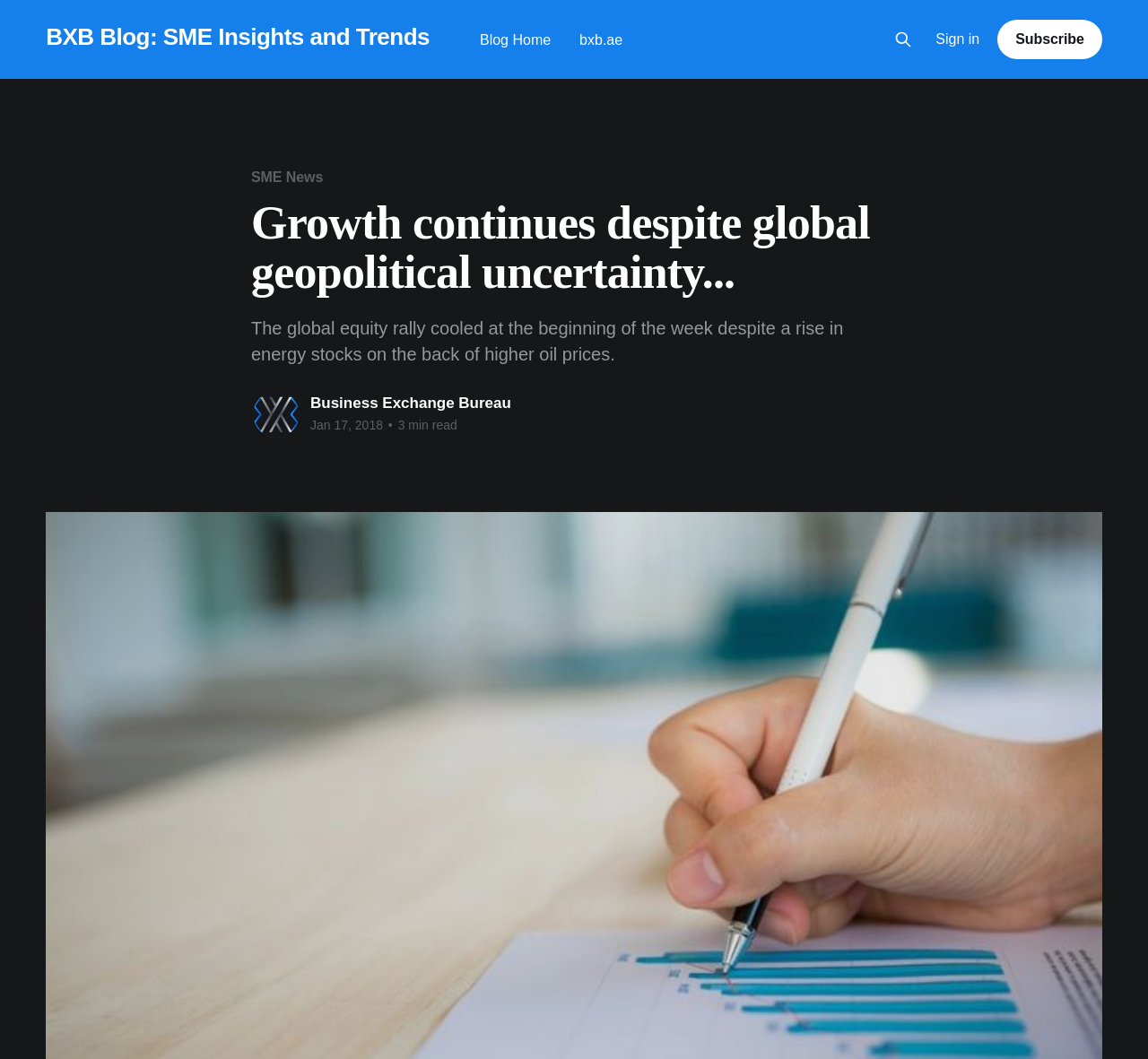What is the date of the article?
Kindly give a detailed and elaborate answer to the question.

I found the date of the article by looking at the StaticText element with the content 'Jan 17, 2018' which is located below the article title.